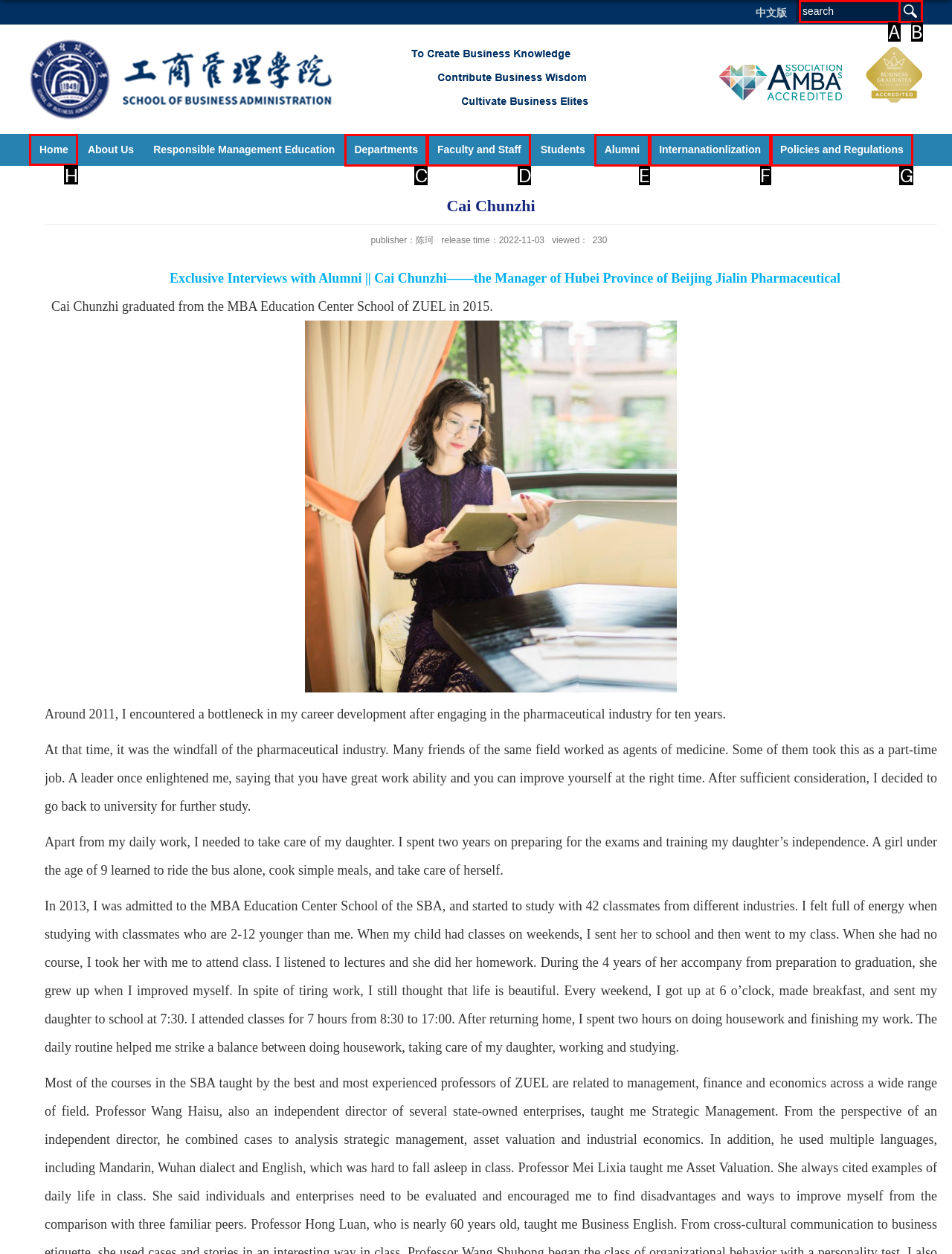Identify the correct UI element to click on to achieve the task: click the 'Home' link. Provide the letter of the appropriate element directly from the available choices.

H